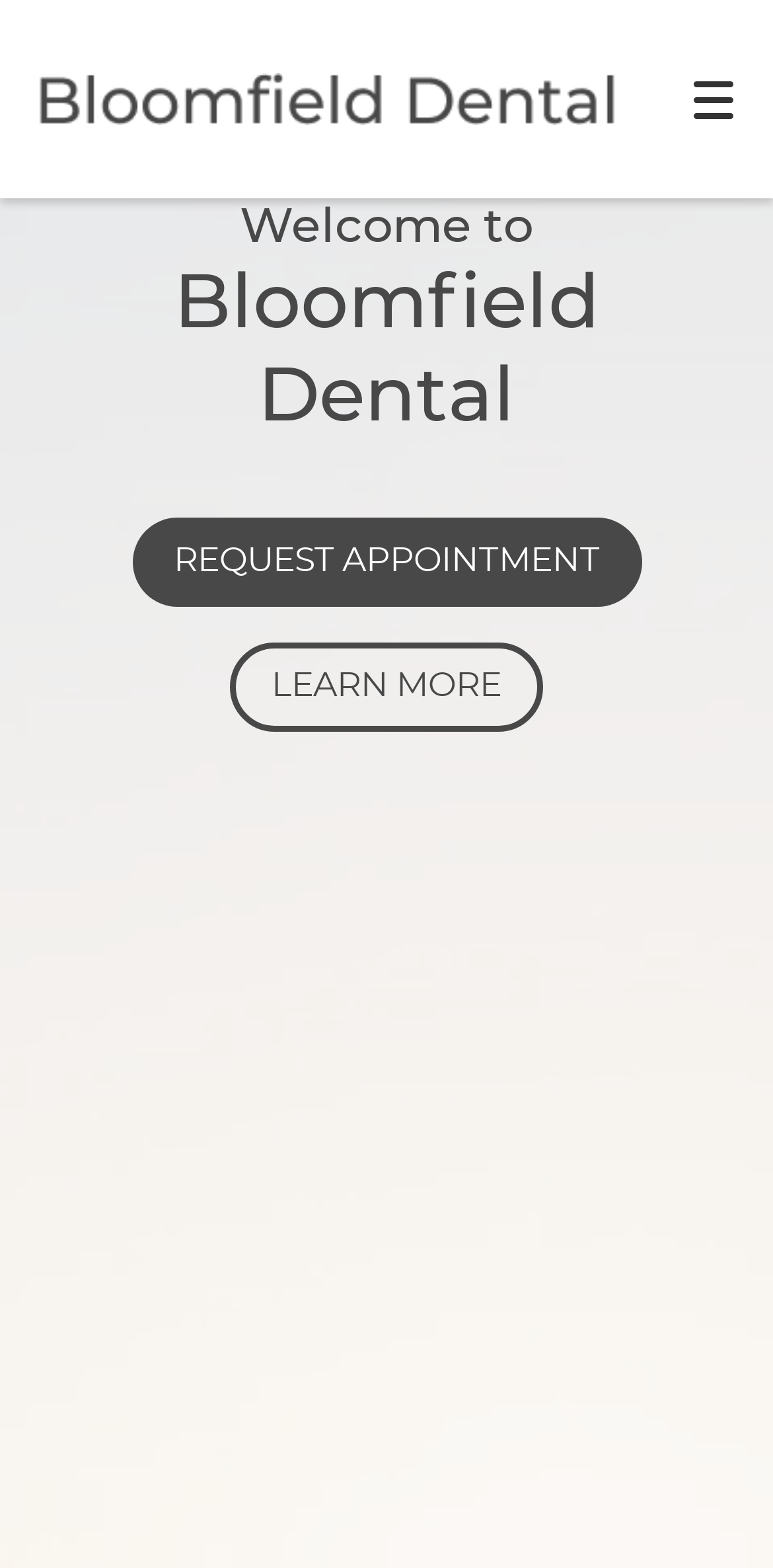How many navigation links are in the mobile menu?
Look at the image and respond with a single word or a short phrase.

6